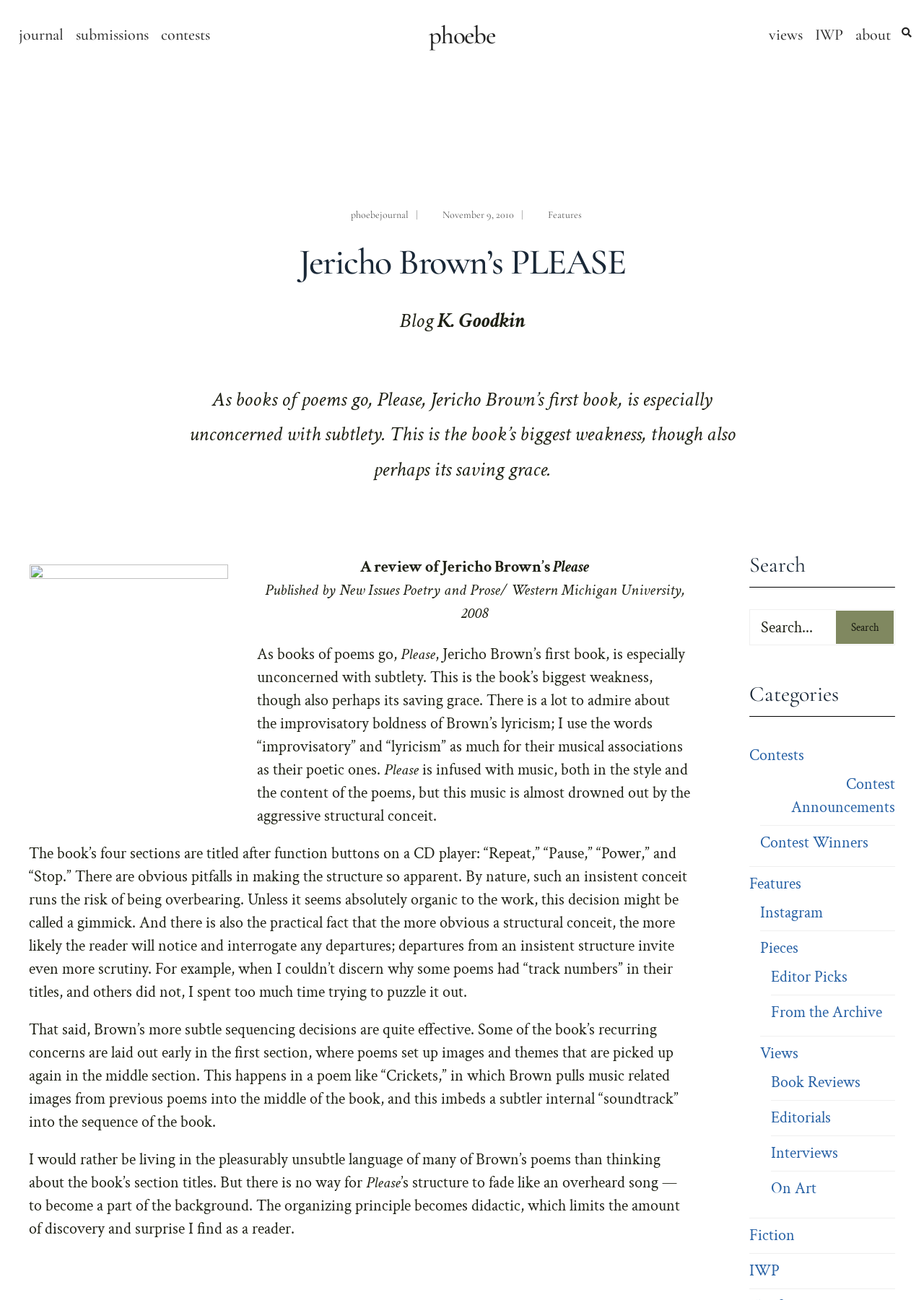Construct a comprehensive description capturing every detail on the webpage.

This webpage appears to be a blog post reviewing Jericho Brown's poetry book "Please". The top section of the page features a heading "phoebe" and a link to the journal's homepage. Below this, there are several links to different sections of the journal, including "submissions", "contests", and "views".

The main content of the page is a review of Jericho Brown's book, which is divided into several paragraphs. The review is written by K. Goodkin and discusses the book's structure, language, and themes. The reviewer notes that the book's structure, which is divided into four sections titled after function buttons on a CD player, can be overbearing and may detract from the reader's experience.

To the right of the review, there is a sidebar with several links to different categories, including "Contests", "Features", and "Views". There is also a search bar and a button to submit a search query.

At the bottom of the page, there are several links to other sections of the journal, including "Book Reviews", "Editorials", and "Interviews". There is also a link to the journal's Instagram page.

The page features one image, which is located to the right of the review and appears to be a decorative element.